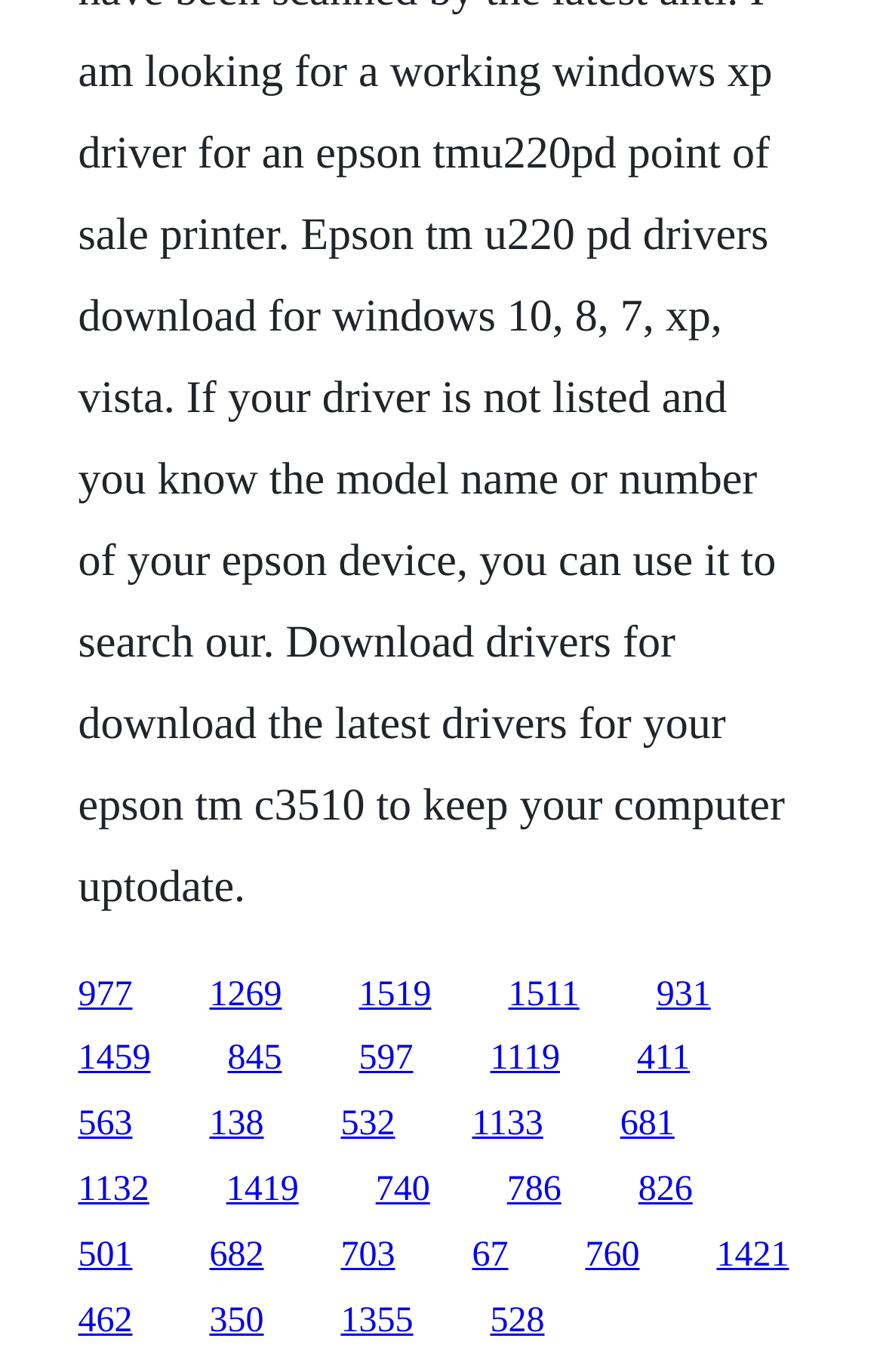Are all links of similar size?
Refer to the image and give a detailed answer to the question.

I compared the width and height of each link element by looking at the differences between their x1, x2, y1, and y2 coordinates, and found that they are all similar in size.